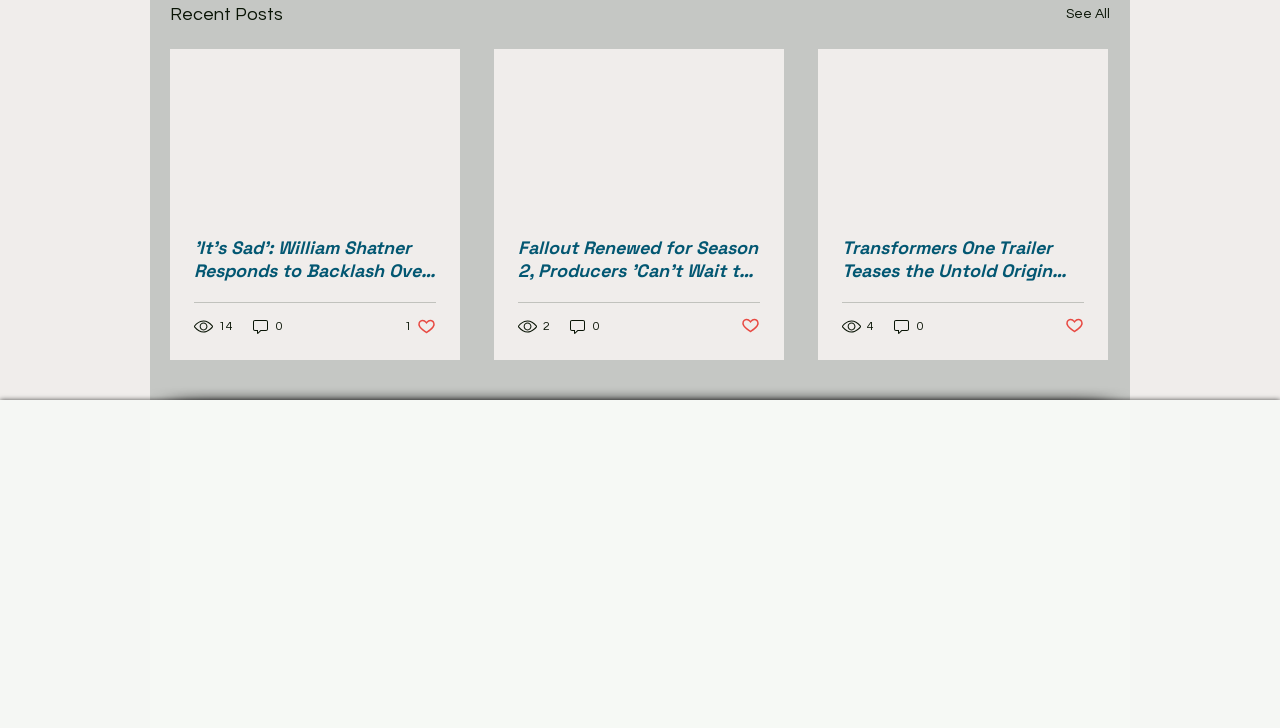Please analyze the image and give a detailed answer to the question:
What is the status of the like button on the third article?

I determined the status of the like button on the third article by looking at the button element with the text 'Post not marked as liked' which is a child of the third article element.